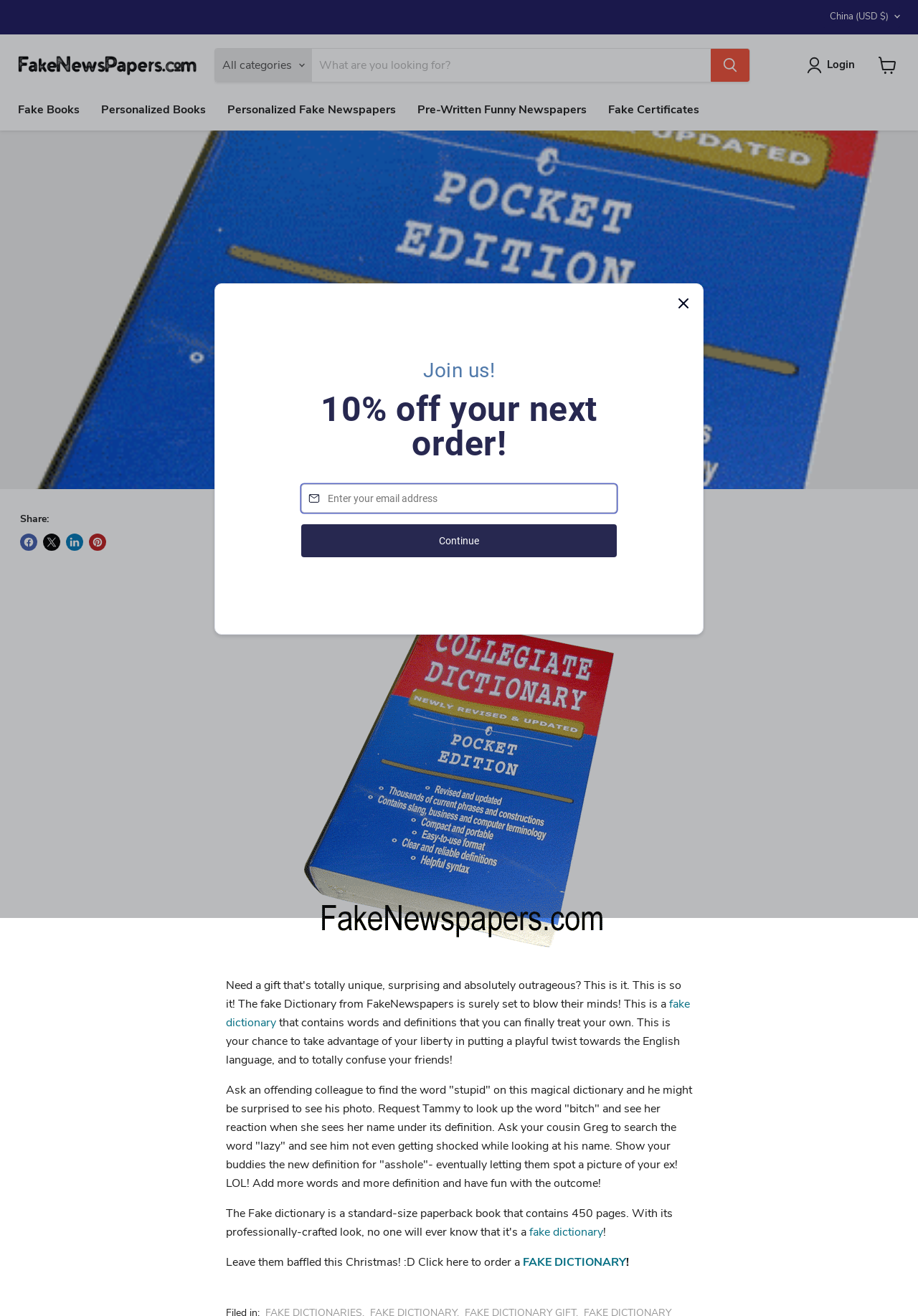What is the author of the article?
Answer the question based on the image using a single word or a brief phrase.

Casey Jones